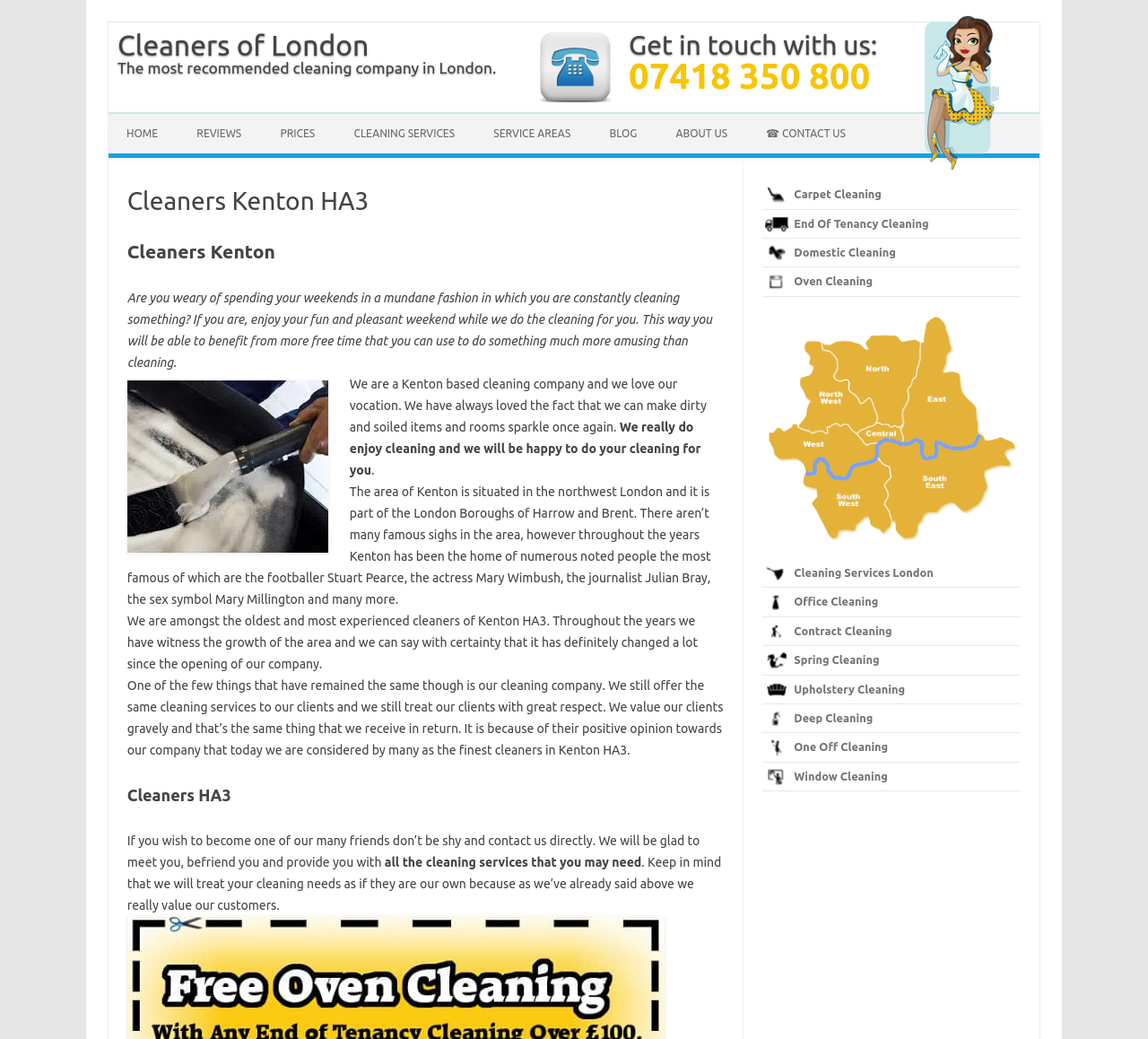Please locate and generate the primary heading on this webpage.

Cleaners Kenton HA3